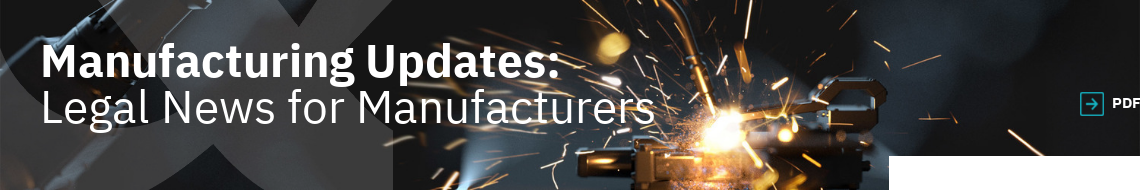What is implied by the PDF link?
Using the image, give a concise answer in the form of a single word or short phrase.

Access to detailed information